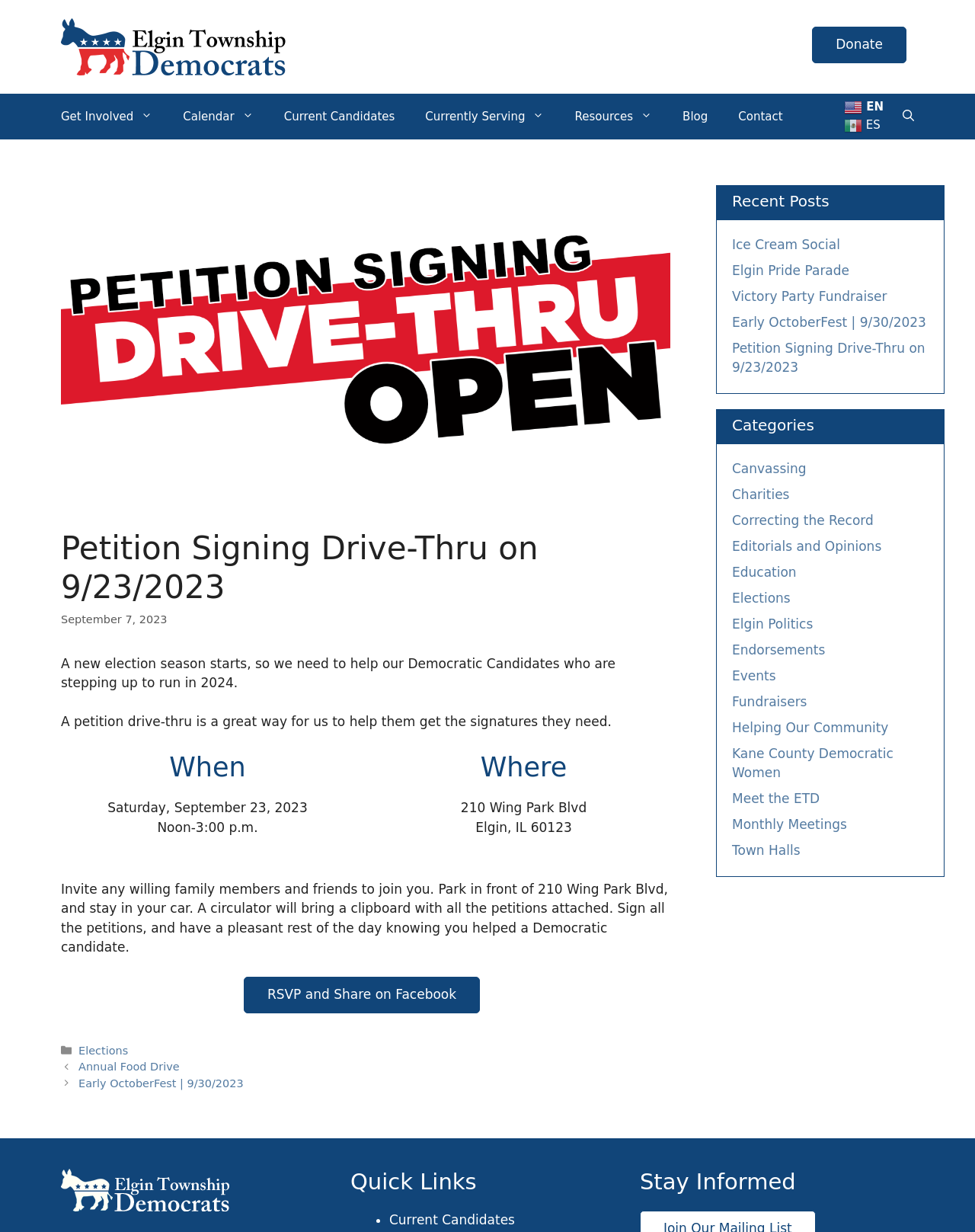Determine the main headline from the webpage and extract its text.

Petition Signing Drive-Thru on 9/23/2023